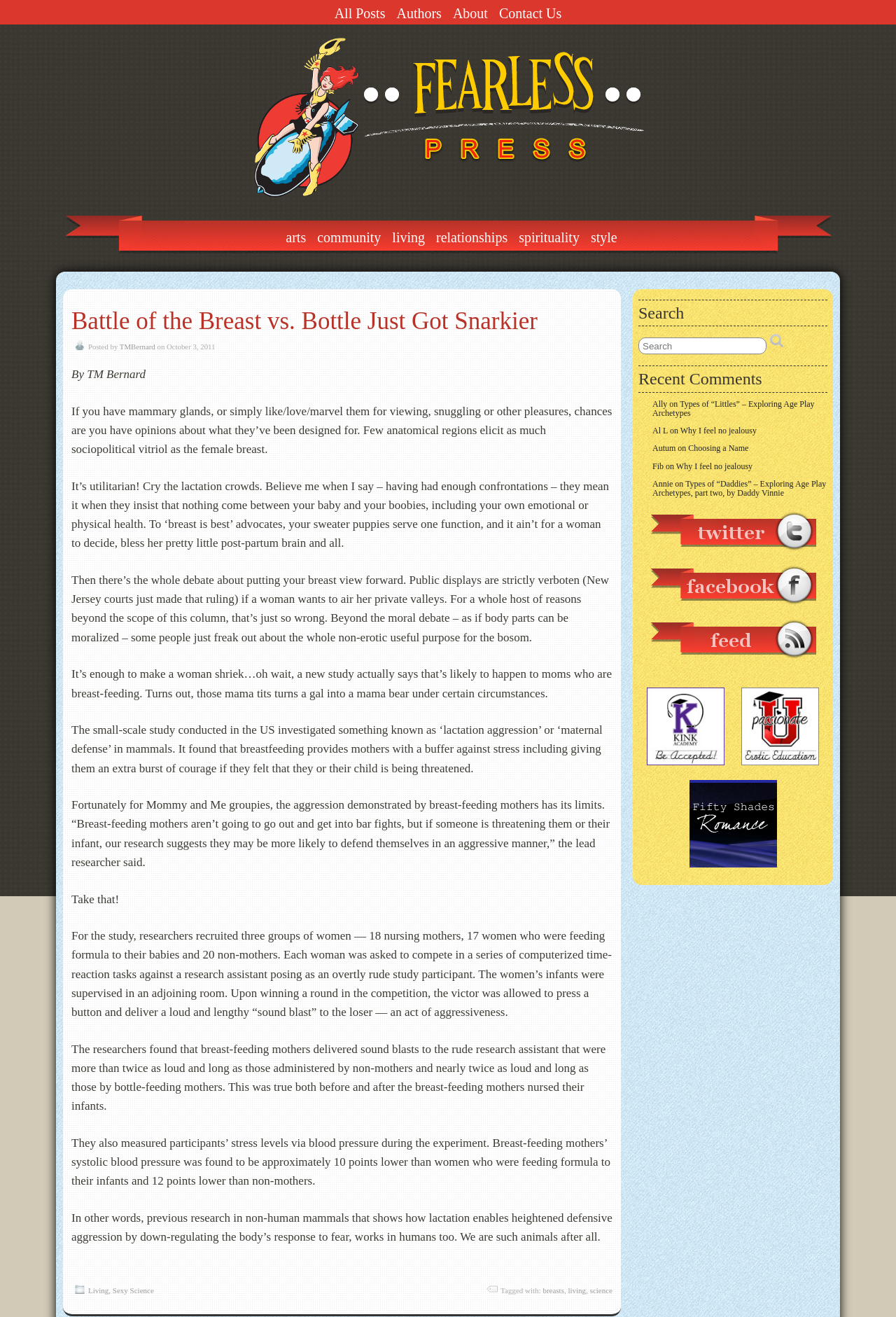What is the name of the website?
Please use the image to provide an in-depth answer to the question.

I determined the name of the website by looking at the heading element with the text 'Fearless Press' which is located at the top of the webpage.